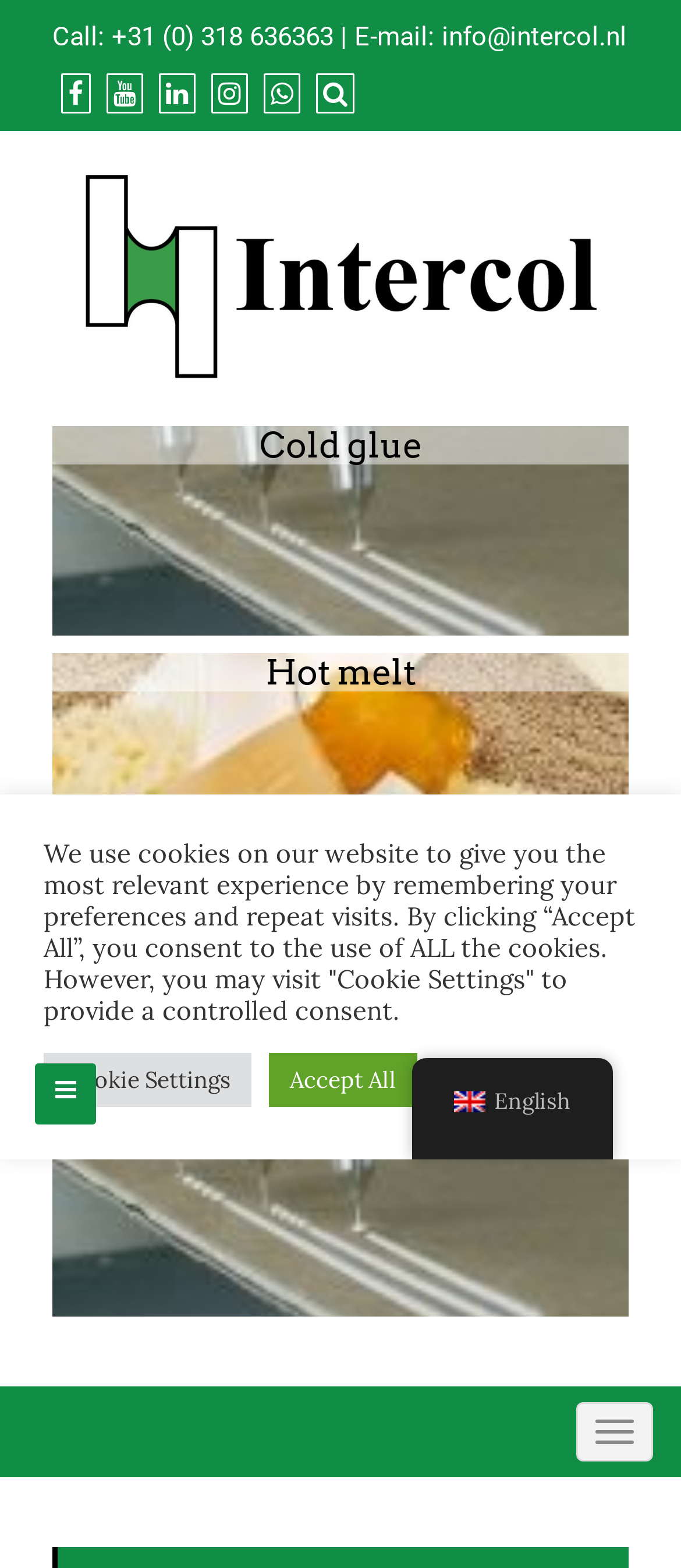Bounding box coordinates must be specified in the format (top-left x, top-left y, bottom-right x, bottom-right y). All values should be floating point numbers between 0 and 1. What are the bounding box coordinates of the UI element described as: Toggle navigation

[0.846, 0.894, 0.959, 0.932]